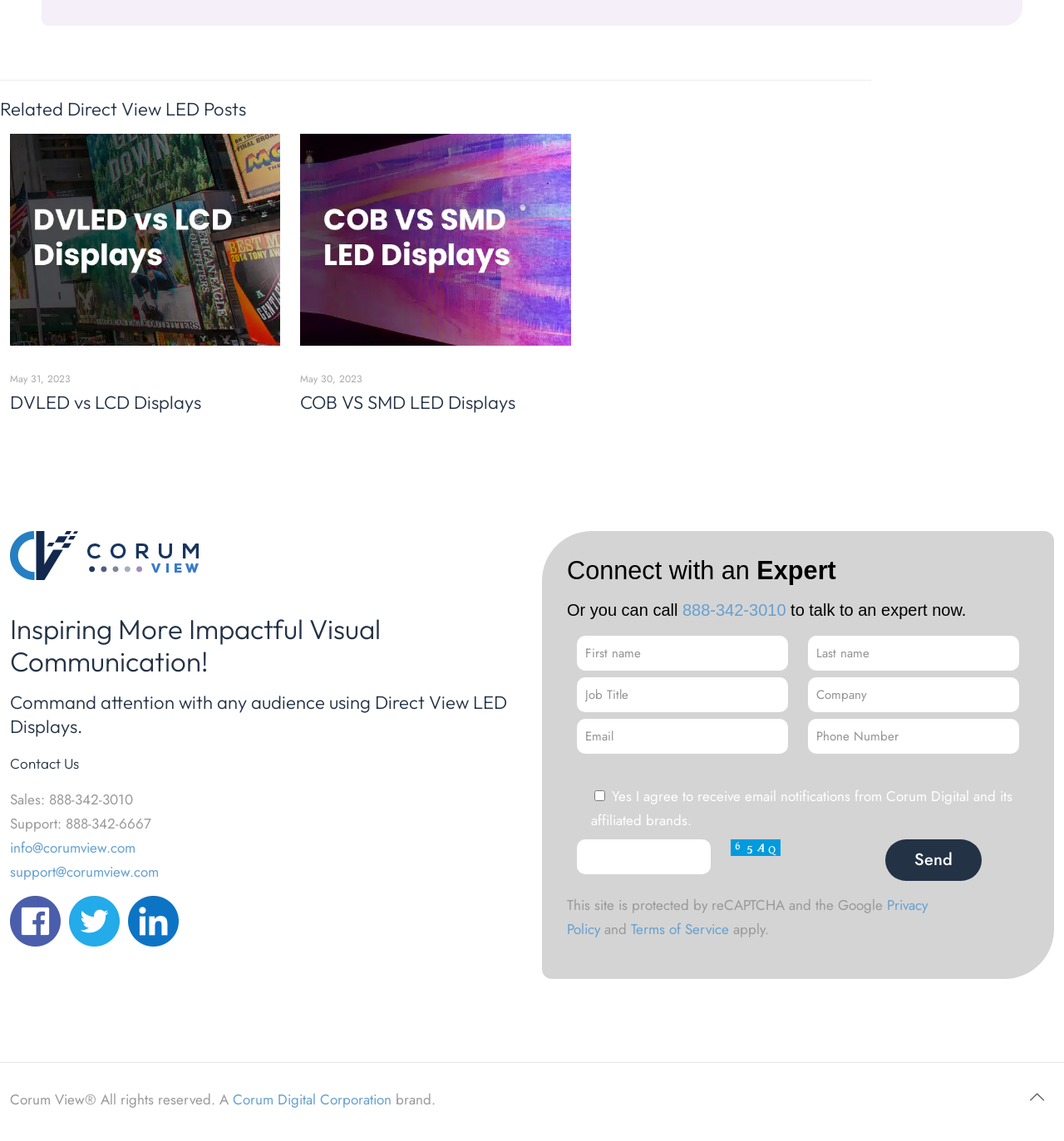Identify the bounding box coordinates of the clickable region required to complete the instruction: "Send a message". The coordinates should be given as four float numbers within the range of 0 and 1, i.e., [left, top, right, bottom].

[0.832, 0.735, 0.922, 0.772]